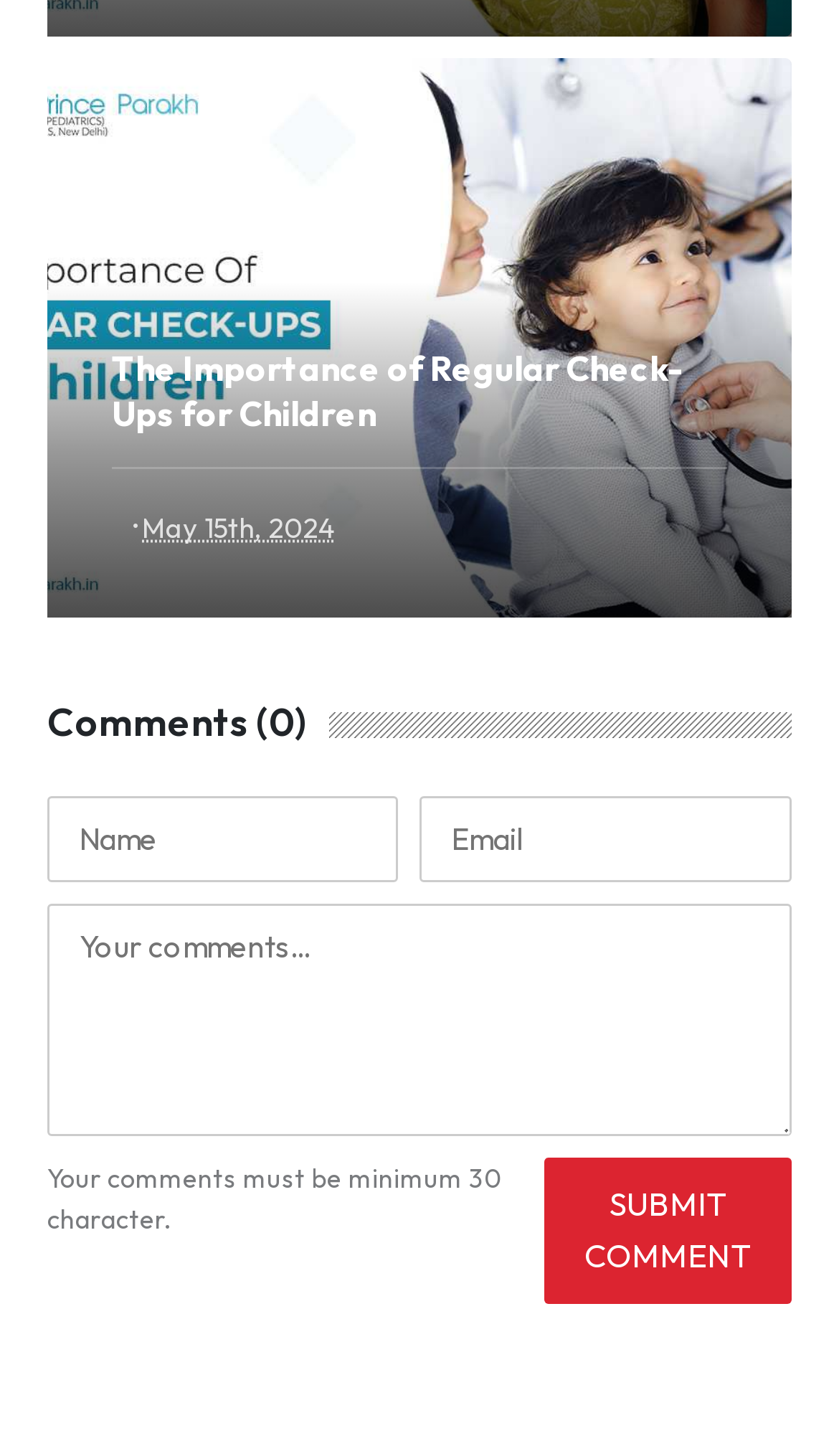How many comments are there currently?
Please use the image to provide an in-depth answer to the question.

I found the number of comments by looking at the static text that says 'Comments (0)', which indicates that there are currently no comments.